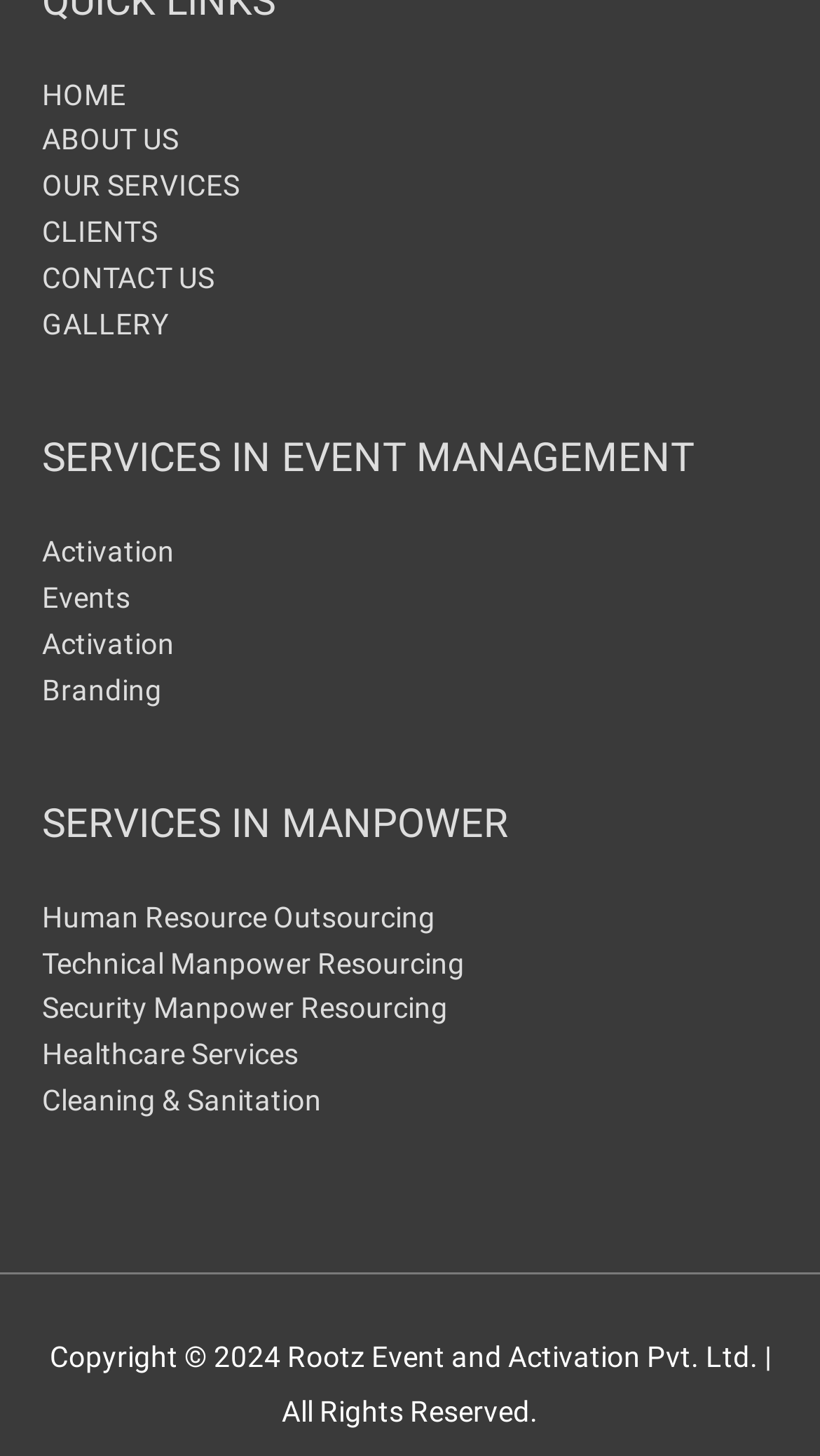What is the company name mentioned at the bottom of the webpage?
Please answer the question with a single word or phrase, referencing the image.

Rootz Event and Activation Pvt. Ltd.